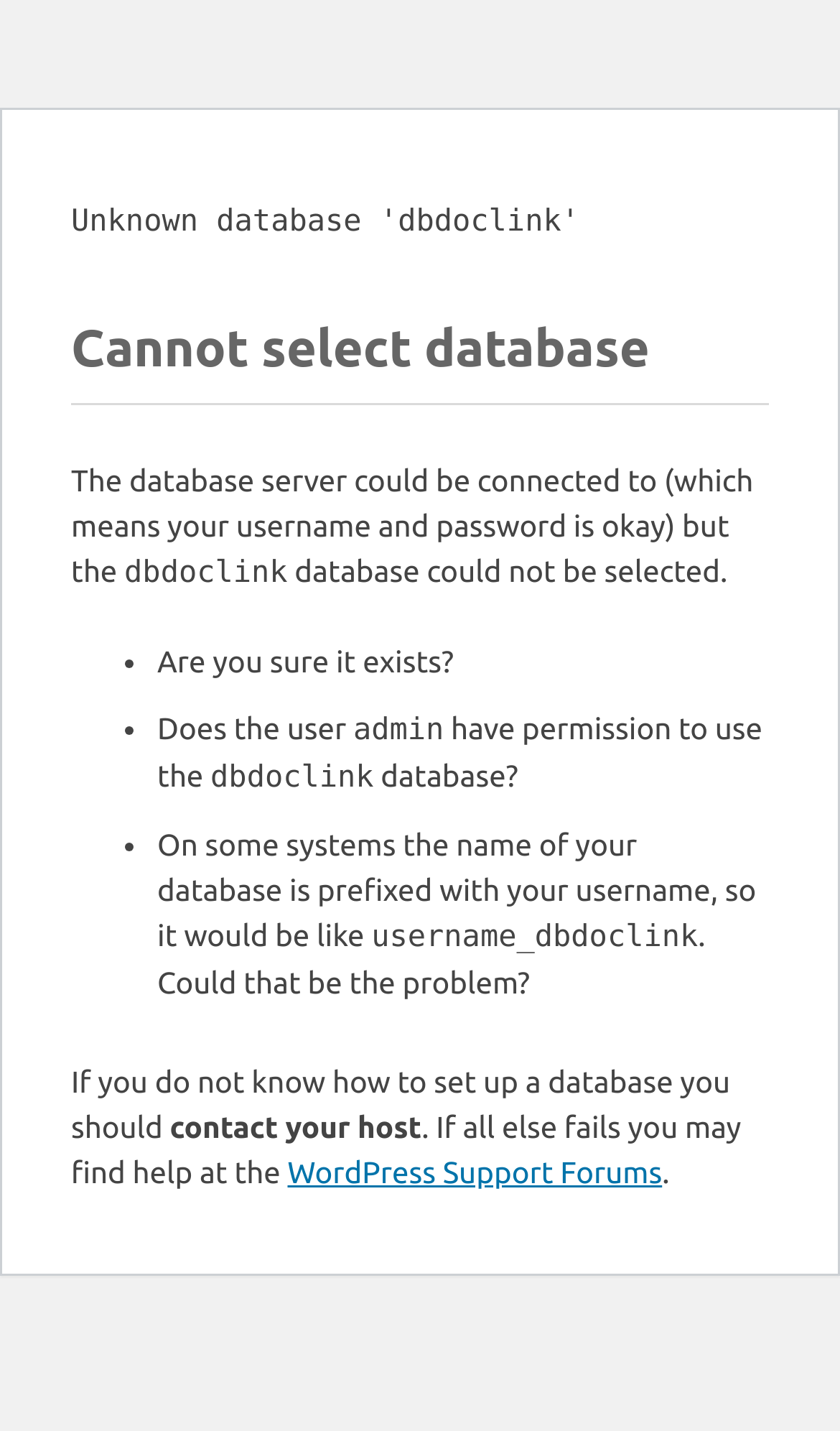What is the error message displayed on the webpage?
Refer to the image and provide a detailed answer to the question.

The error message is displayed in a heading element at the top of the webpage, indicating that there is an issue with selecting a database.